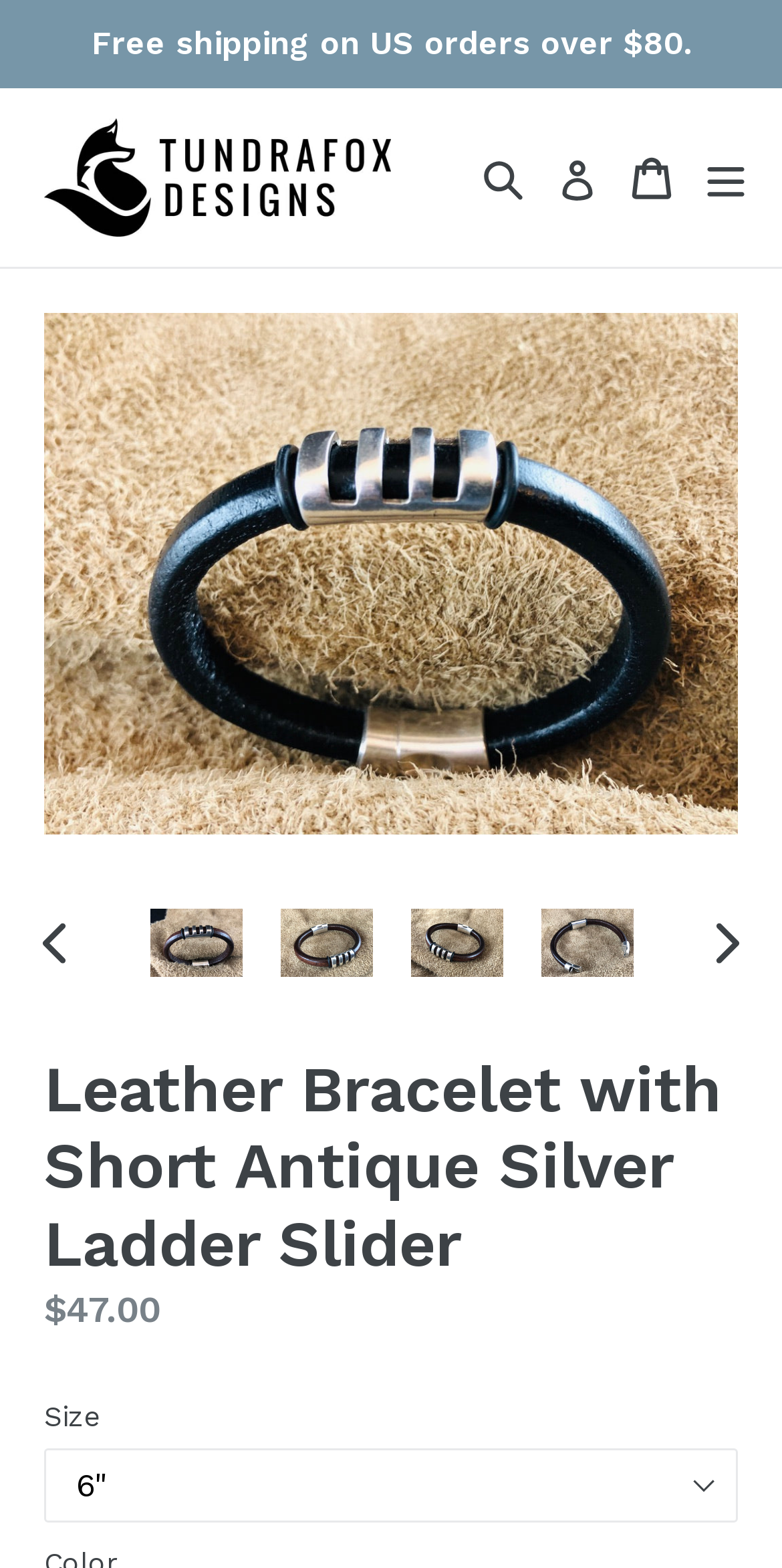Locate the bounding box coordinates of the clickable part needed for the task: "check the trending news".

None